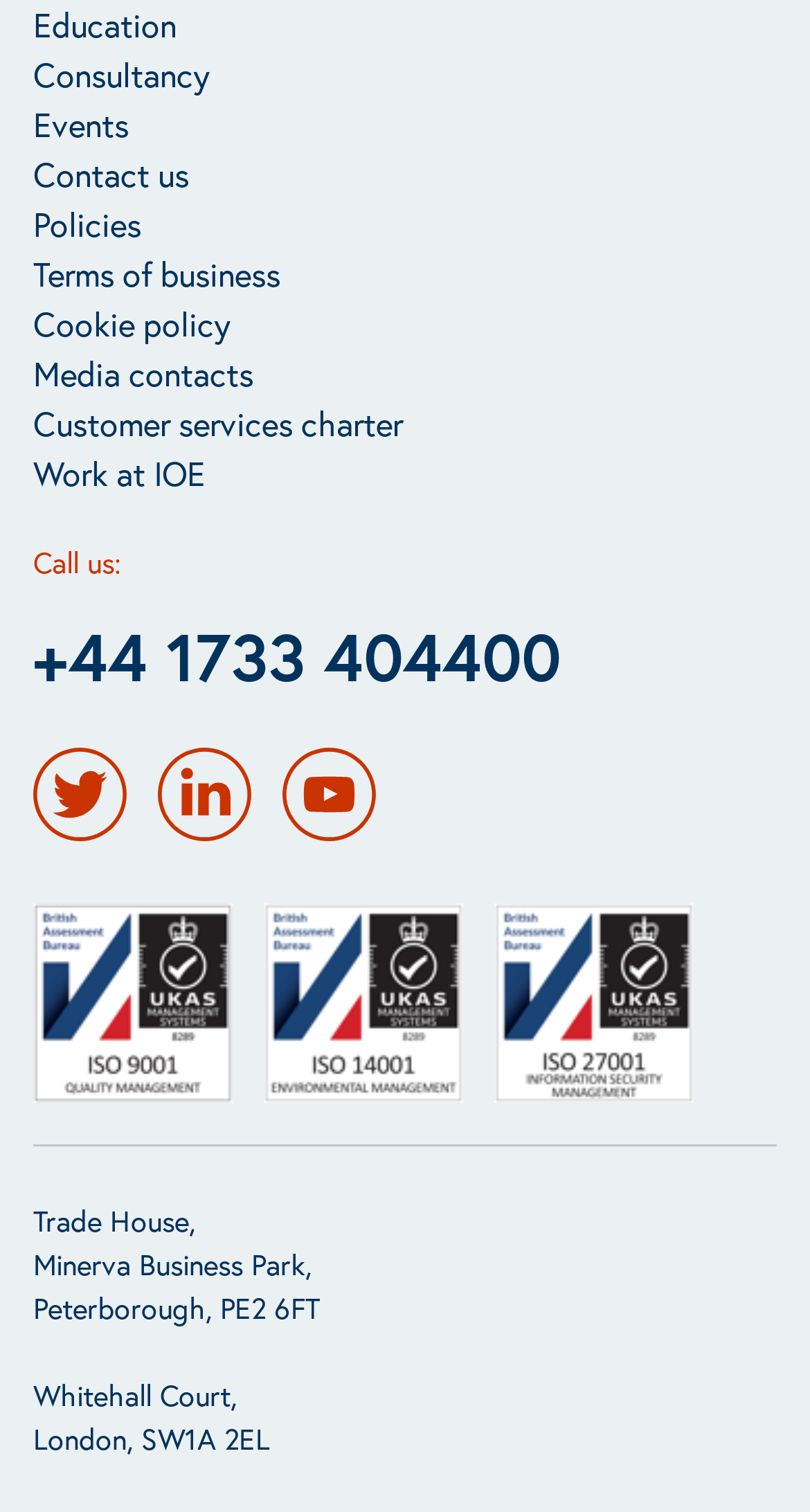Please identify the coordinates of the bounding box for the clickable region that will accomplish this instruction: "Click on Education link".

[0.041, 0.0, 0.497, 0.033]